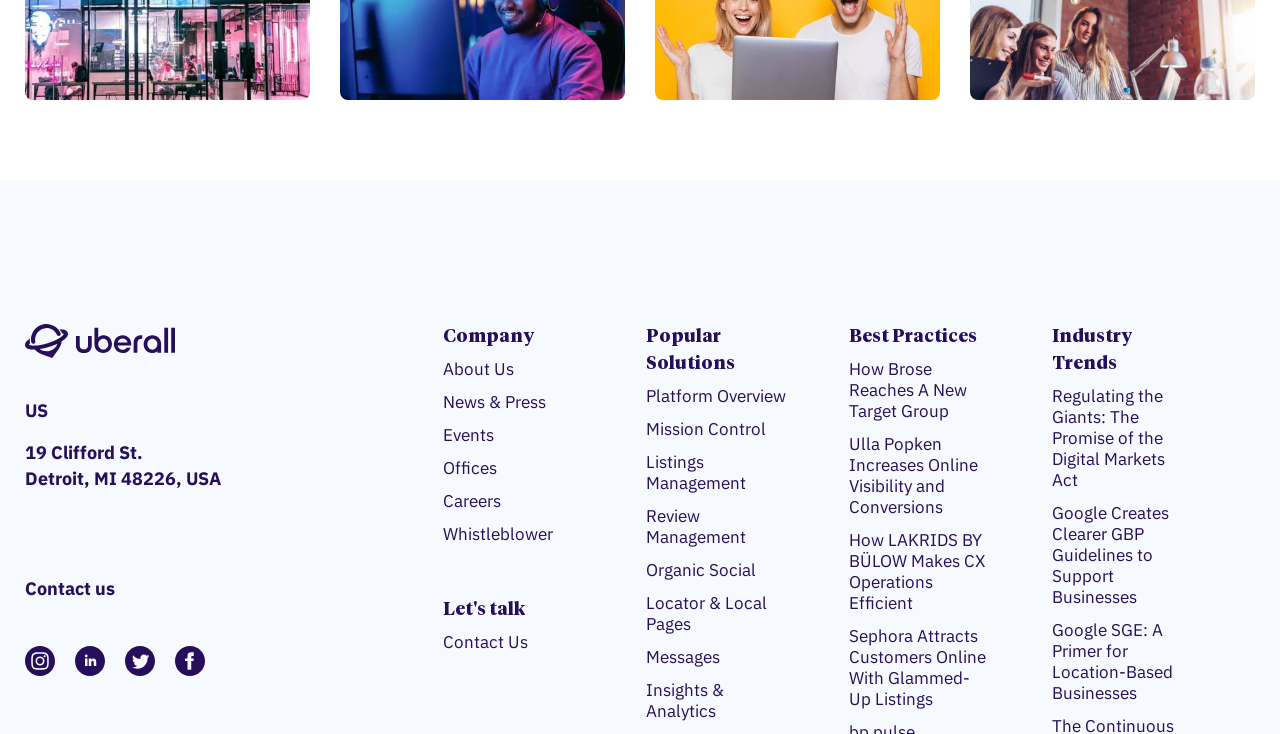Identify the bounding box coordinates necessary to click and complete the given instruction: "Read about industry trends".

[0.822, 0.442, 0.934, 0.526]